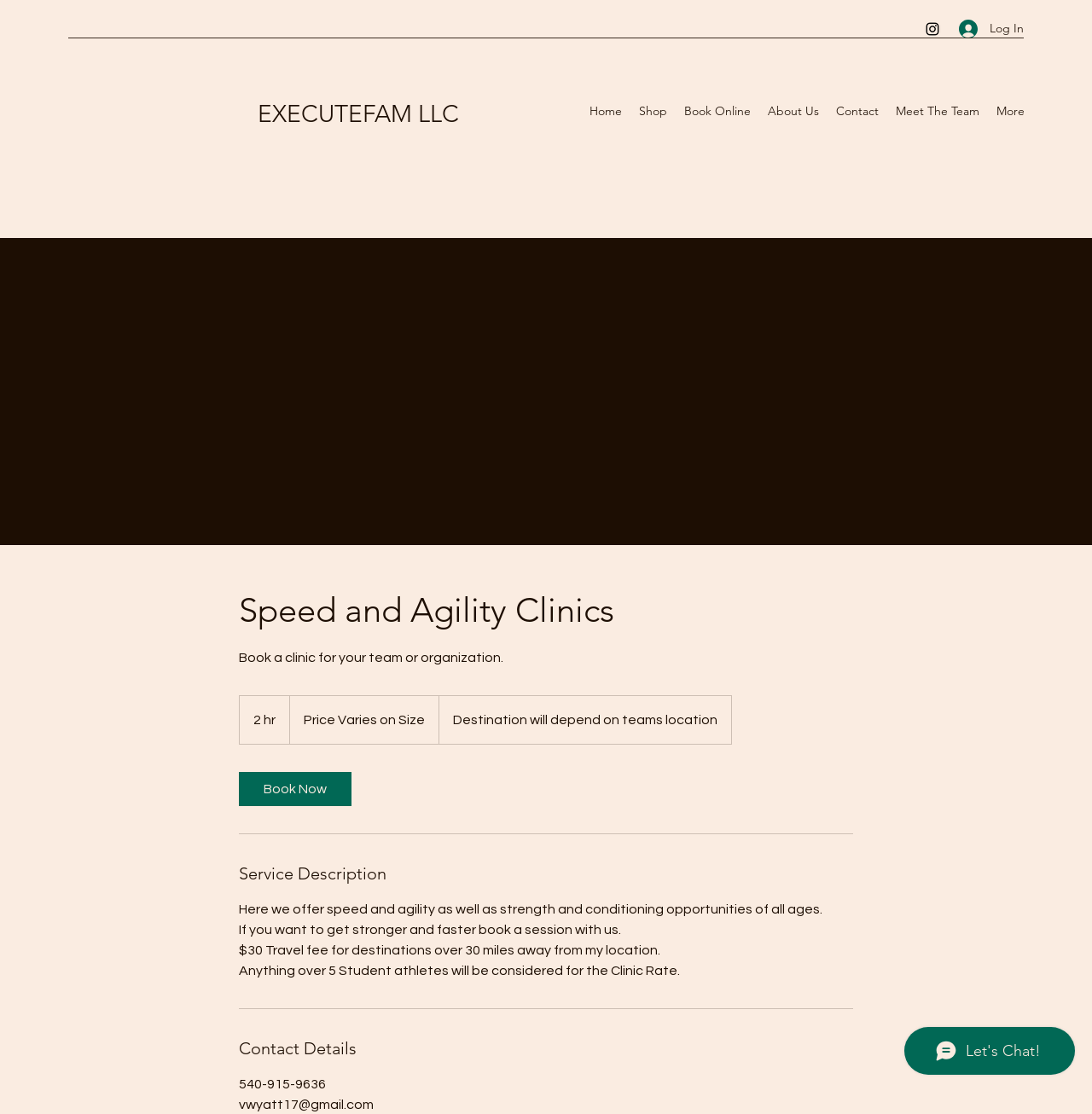For the element described, predict the bounding box coordinates as (top-left x, top-left y, bottom-right x, bottom-right y). All values should be between 0 and 1. Element description: About Us

[0.695, 0.088, 0.758, 0.111]